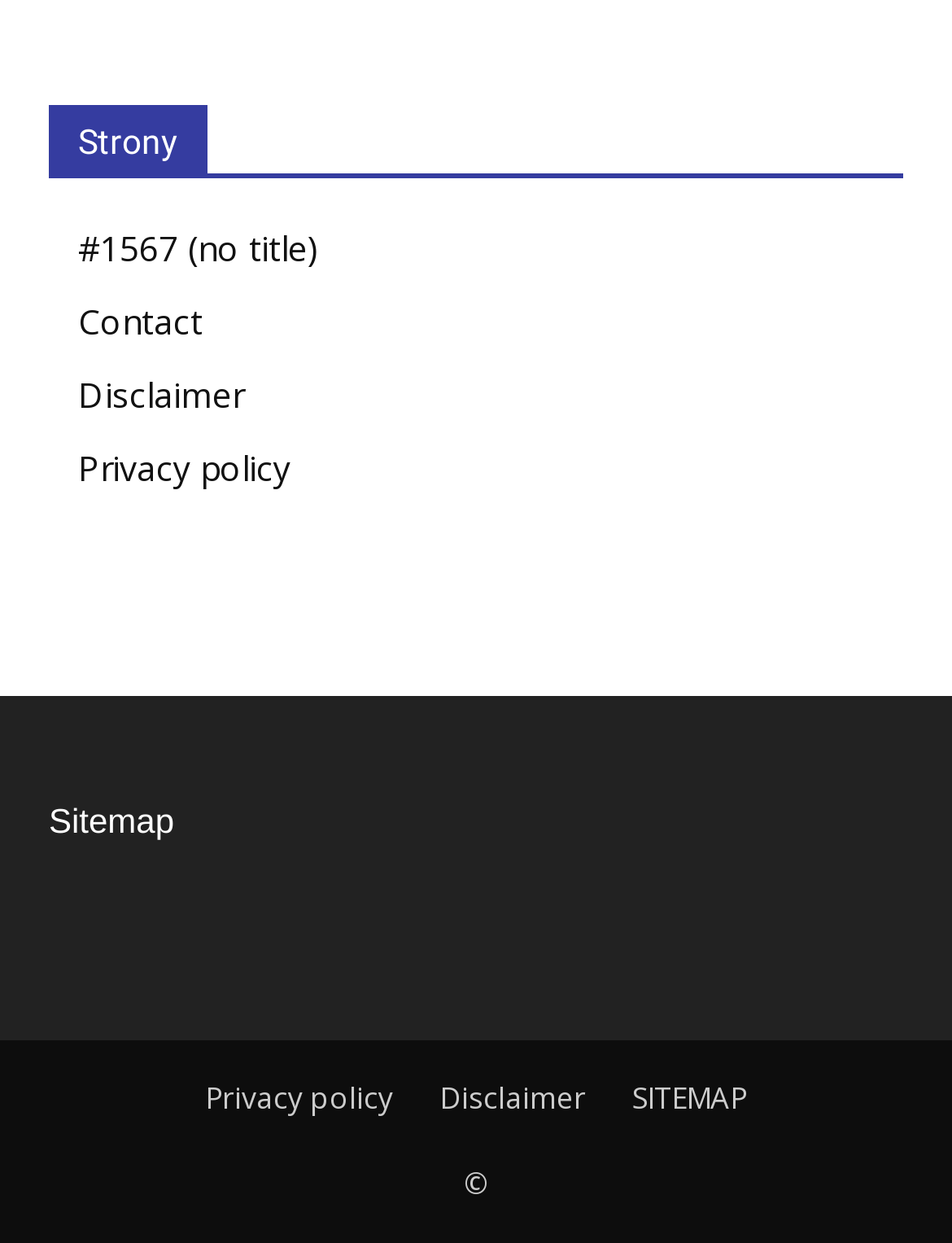Identify the bounding box for the described UI element: "Disclaimer".

[0.082, 0.298, 0.256, 0.335]